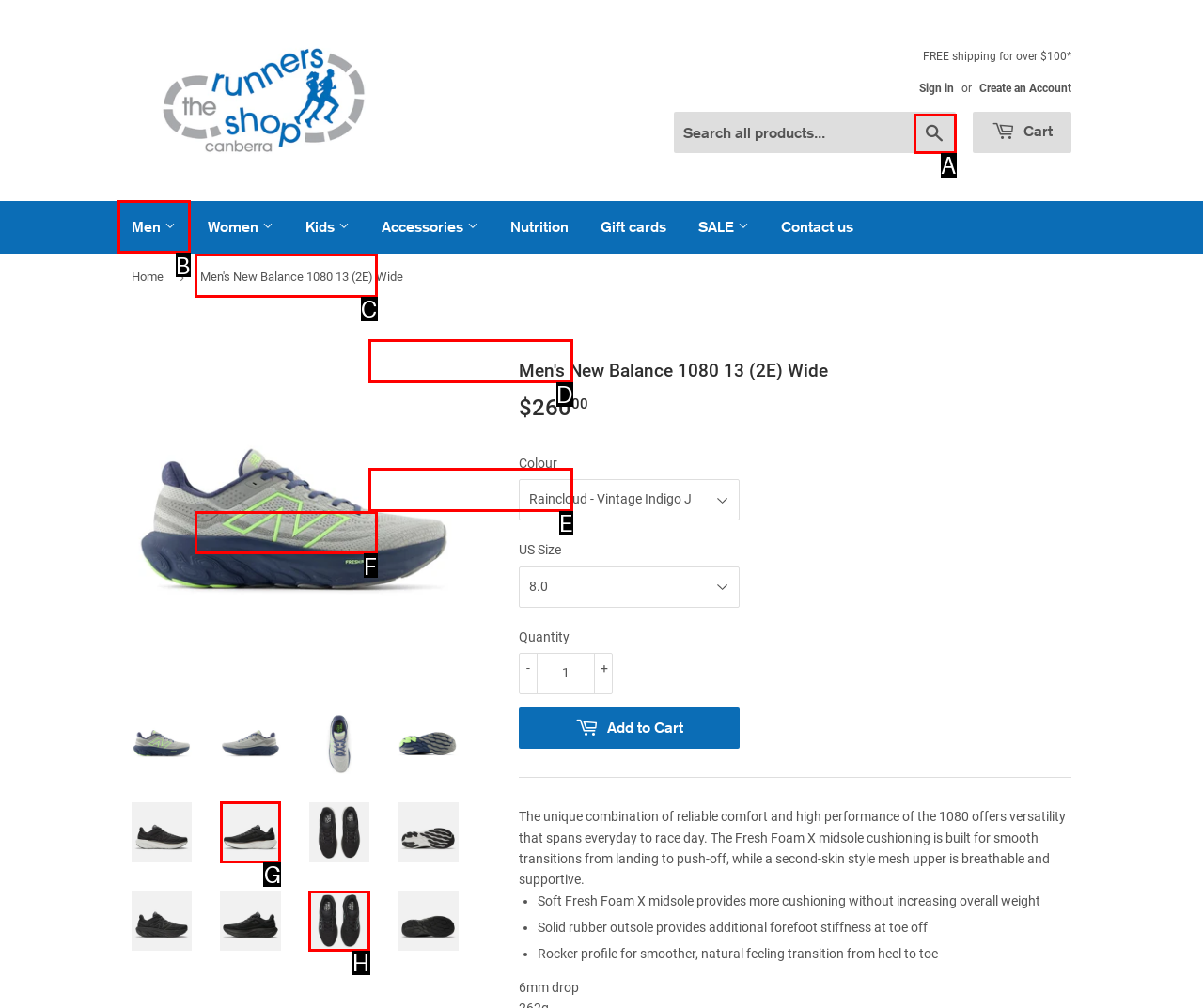Which UI element matches this description: Search?
Reply with the letter of the correct option directly.

A